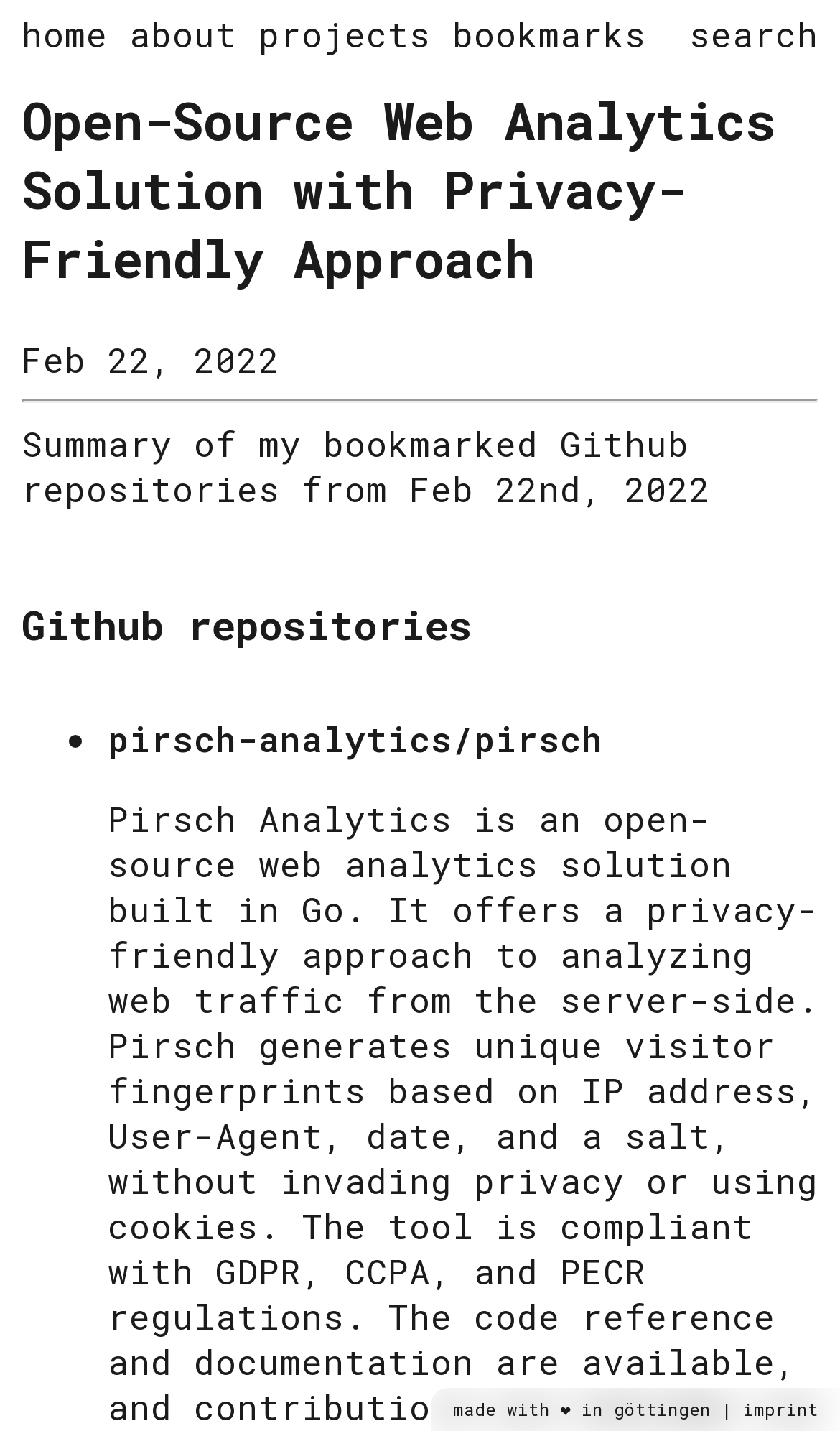Determine the bounding box coordinates of the clickable region to follow the instruction: "go to home page".

[0.026, 0.008, 0.128, 0.039]